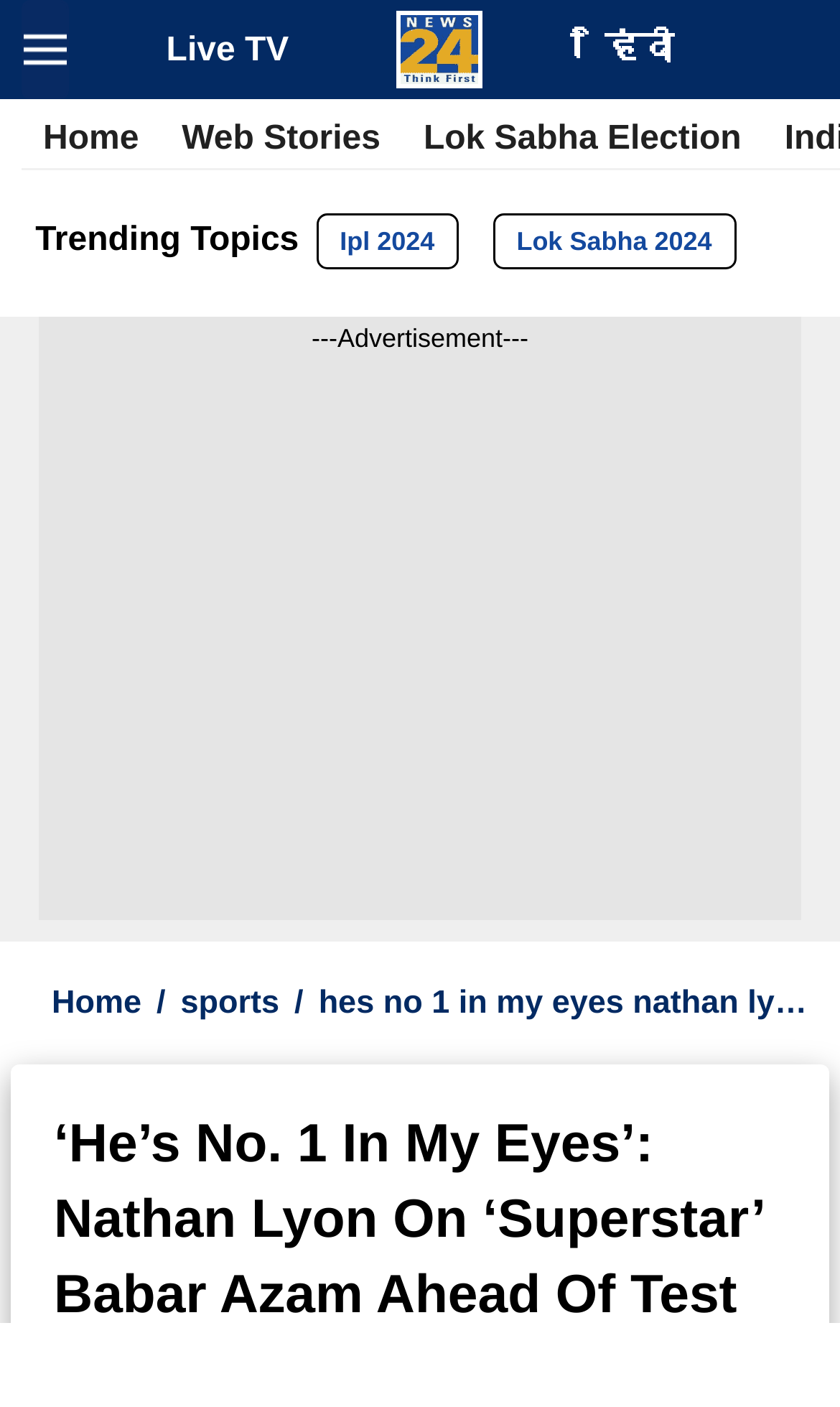Locate the primary heading on the webpage and return its text.

‘He’s No. 1 In My Eyes’: Nathan Lyon On ‘Superstar’ Babar Azam Ahead Of Test Series